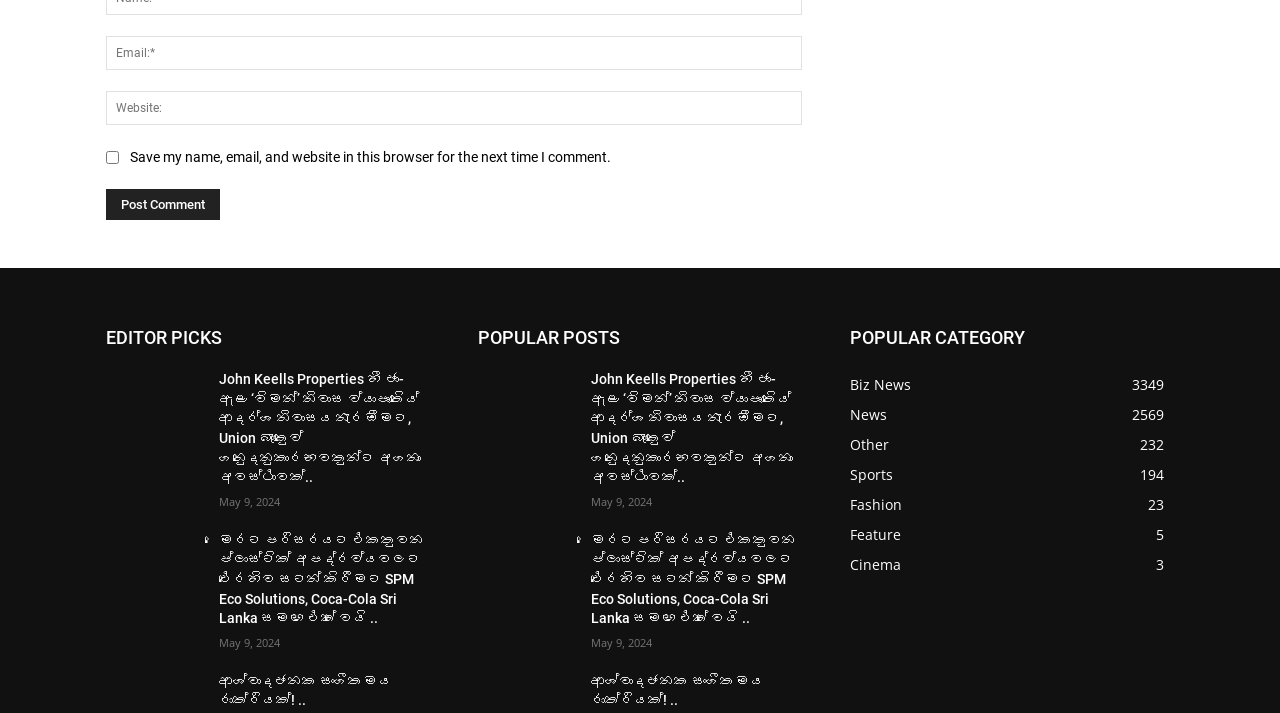How many comment fields are there?
Analyze the image and deliver a detailed answer to the question.

I counted the number of text boxes with labels 'Email:*' and 'Website:' which are required and not required fields respectively, and found two comment fields.